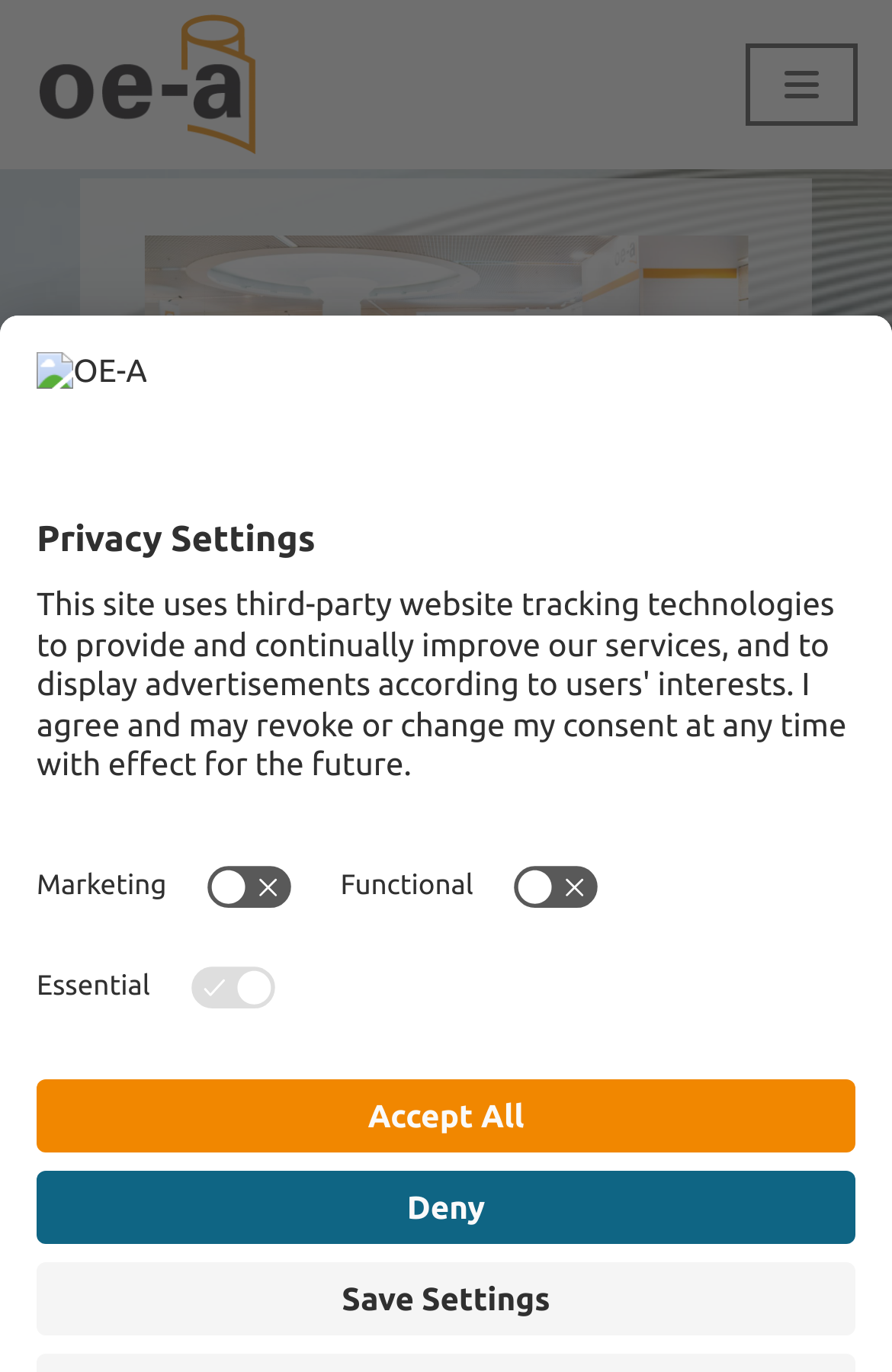Please identify the bounding box coordinates of the element I need to click to follow this instruction: "Browse the Foros de Discusión".

None